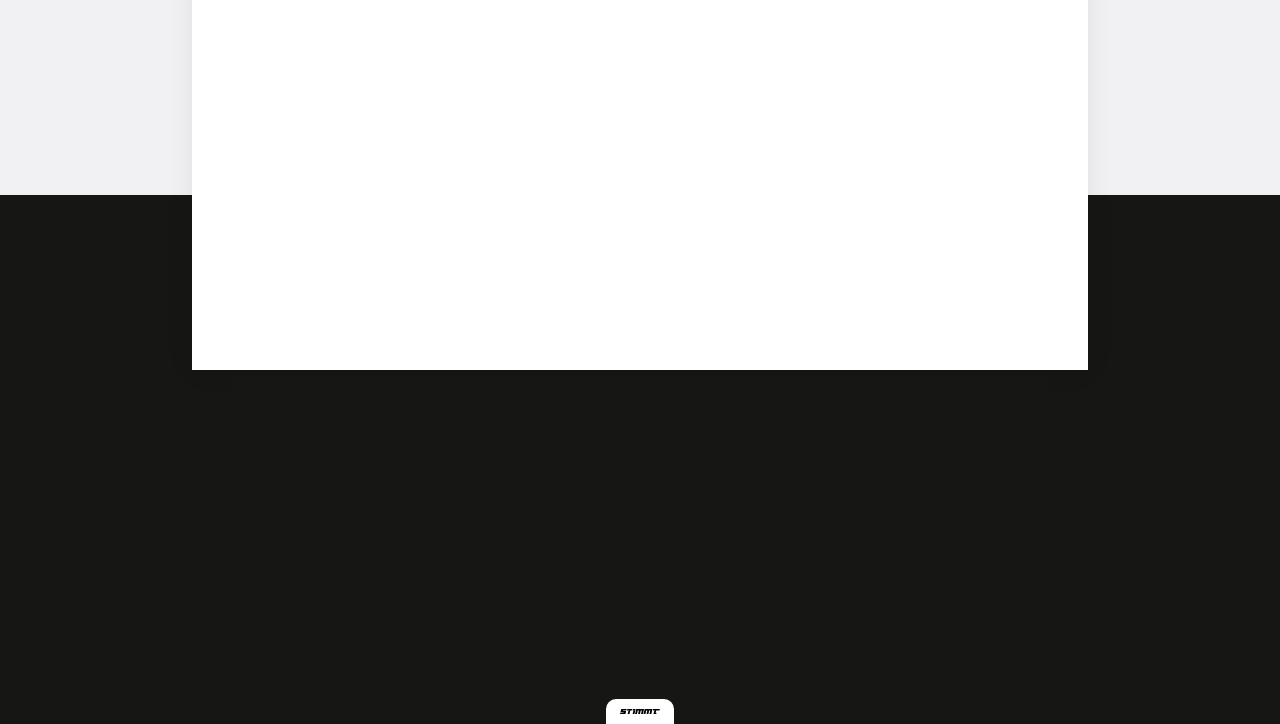Find the bounding box coordinates of the clickable area that will achieve the following instruction: "Follow on Facebook".

[0.71, 0.705, 0.725, 0.732]